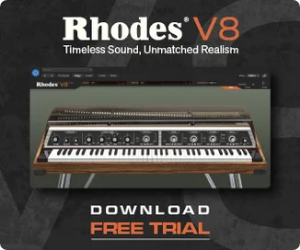Analyze the image and describe all the key elements you observe.

The image showcases the iconic Rhodes V8 electric piano, highlighting its classic design and craftsmanship. The sleek instrument is displayed prominently, emphasizing its signature keys and control panel. Beneath the image, bold text invites viewers to "DOWNLOAD FREE TRIAL," encouraging exploration of its timeless sound and unmatched realism. This enticing offer suggests an opportunity for musicians and producers to experience the renowned Rhodes sound firsthand, making it a perfect choice for those interested in high-quality virtual instruments. Whether for studio work or live performance, the Rhodes V8 promises to enhance musical creation with its rich heritage and modern capabilities.